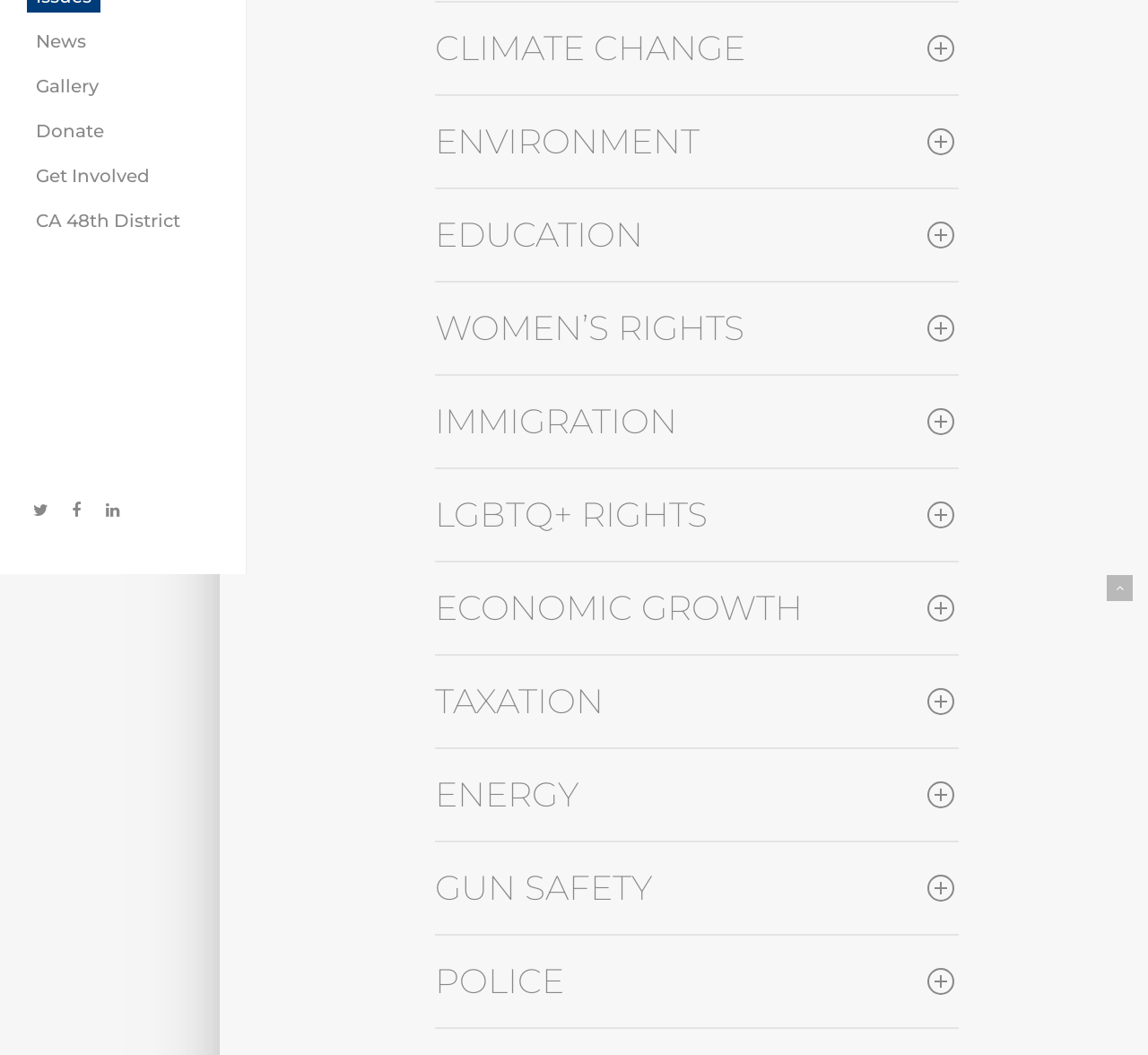Mark the bounding box of the element that matches the following description: "(833) 786-OMAR (6627)".

[0.305, 0.234, 0.48, 0.254]